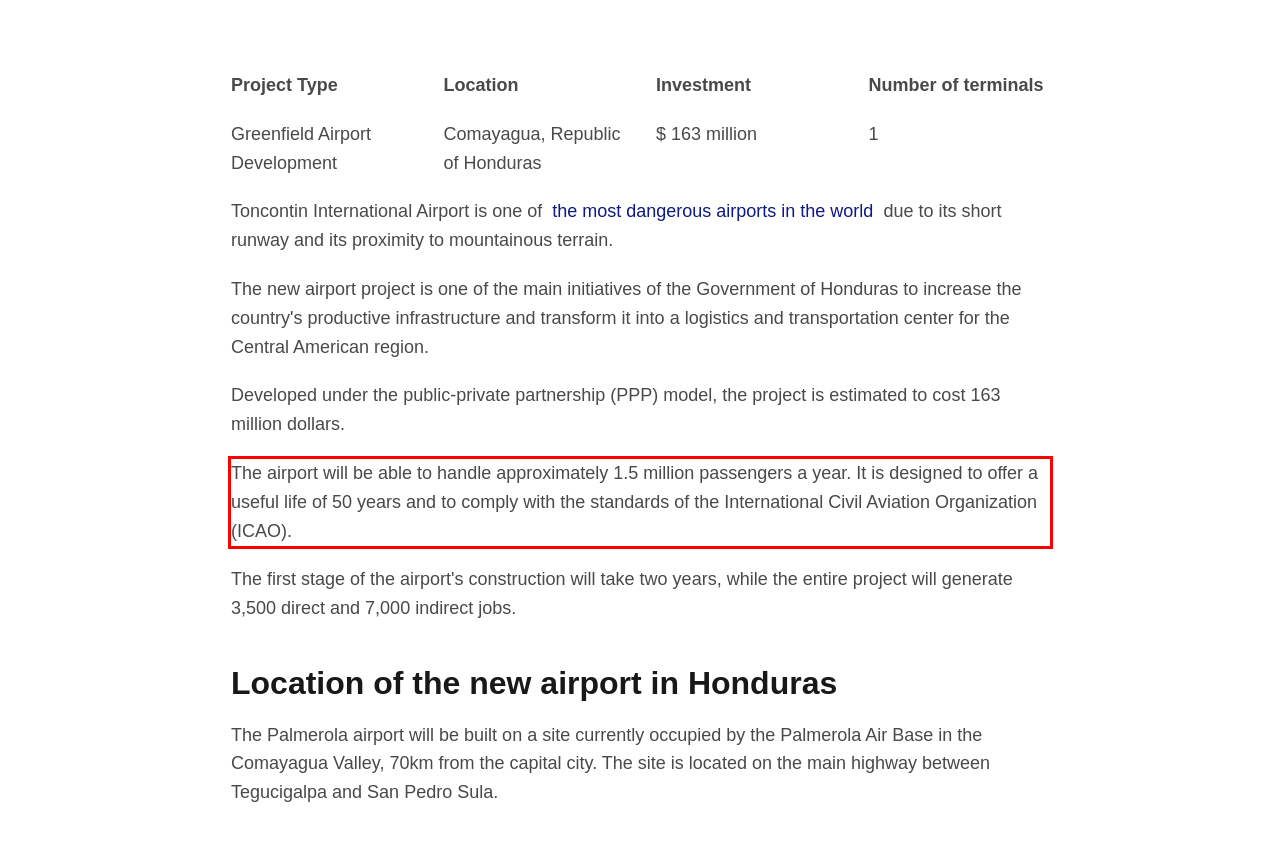You have a screenshot with a red rectangle around a UI element. Recognize and extract the text within this red bounding box using OCR.

The airport will be able to handle approximately 1.5 million passengers a year. It is designed to offer a useful life of 50 years and to comply with the standards of the International Civil Aviation Organization (ICAO).